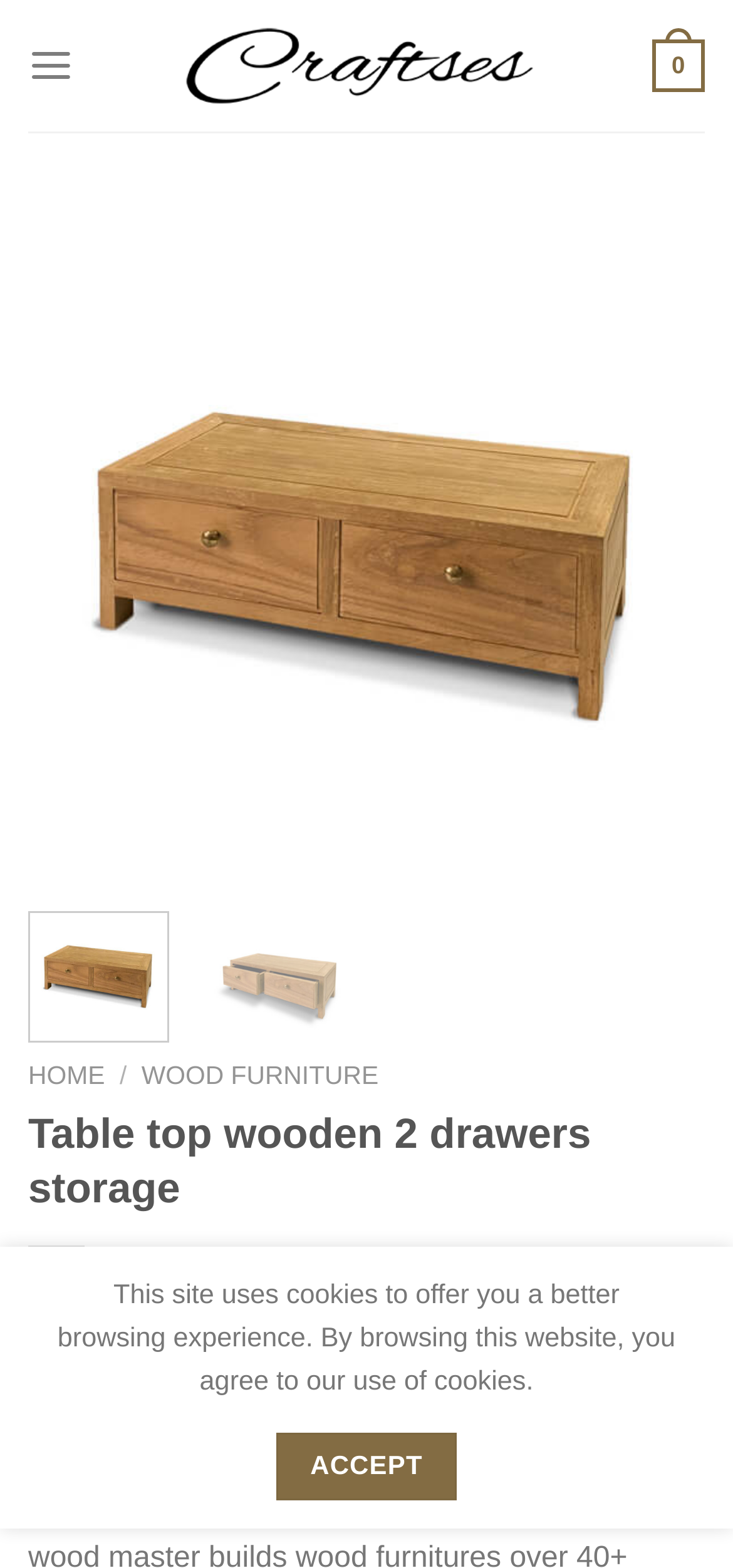Find and specify the bounding box coordinates that correspond to the clickable region for the instruction: "view WOOD FURNITURE page".

[0.193, 0.677, 0.516, 0.695]